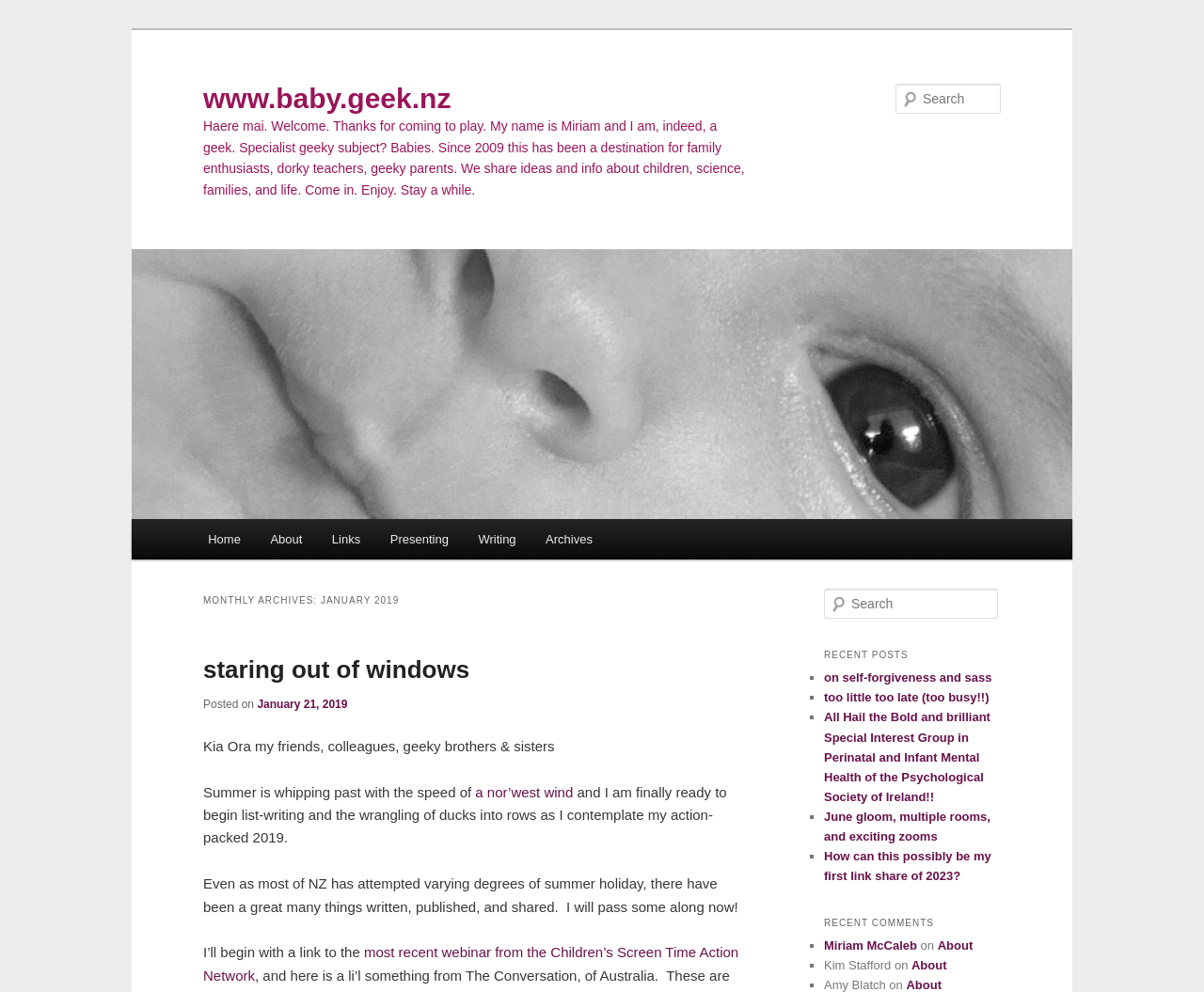Locate the bounding box coordinates of the segment that needs to be clicked to meet this instruction: "View the recent post 'on self-forgiveness and sass'".

[0.684, 0.676, 0.824, 0.69]